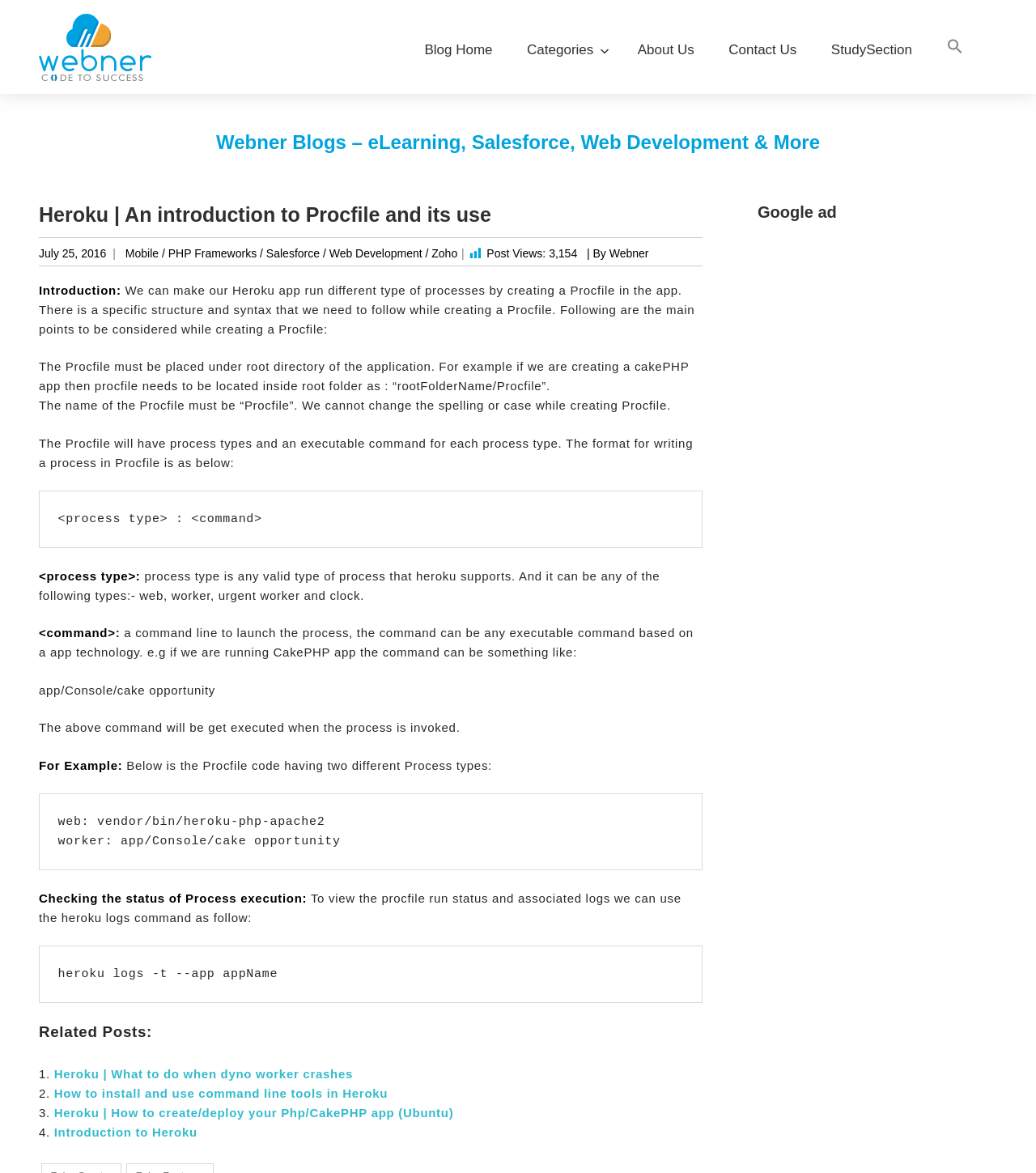Based on what you see in the screenshot, provide a thorough answer to this question: What is the name of the blog?

I determined the answer by looking at the top-left corner of the webpage, where the logo and blog name 'Webner Blogs' are located.